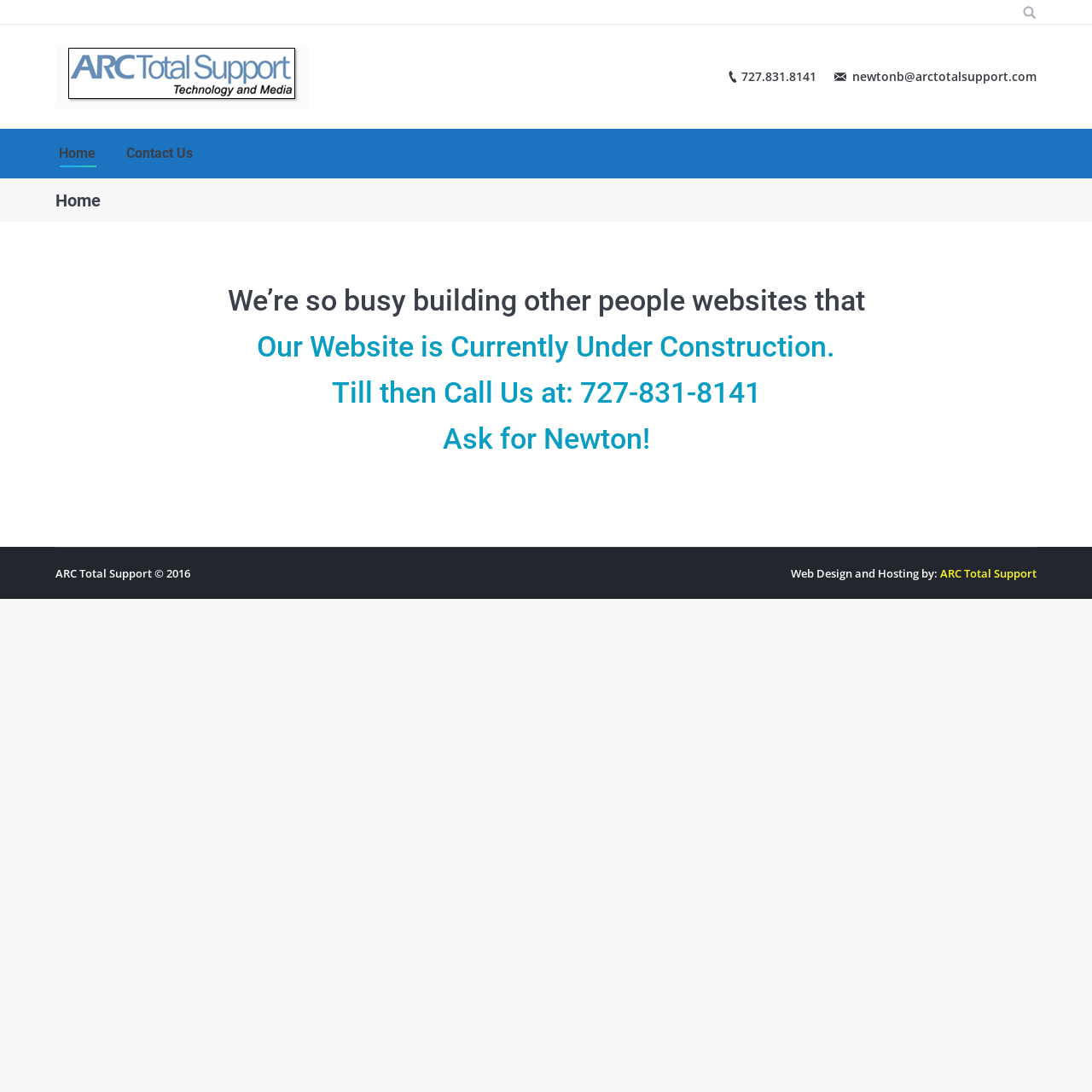Using the information from the screenshot, answer the following question thoroughly:
What is the phone number to contact ARC Total Support?

I found the phone number by looking at the StaticText element with the text '727.831.8141' which is located at the top of the webpage, below the menu.